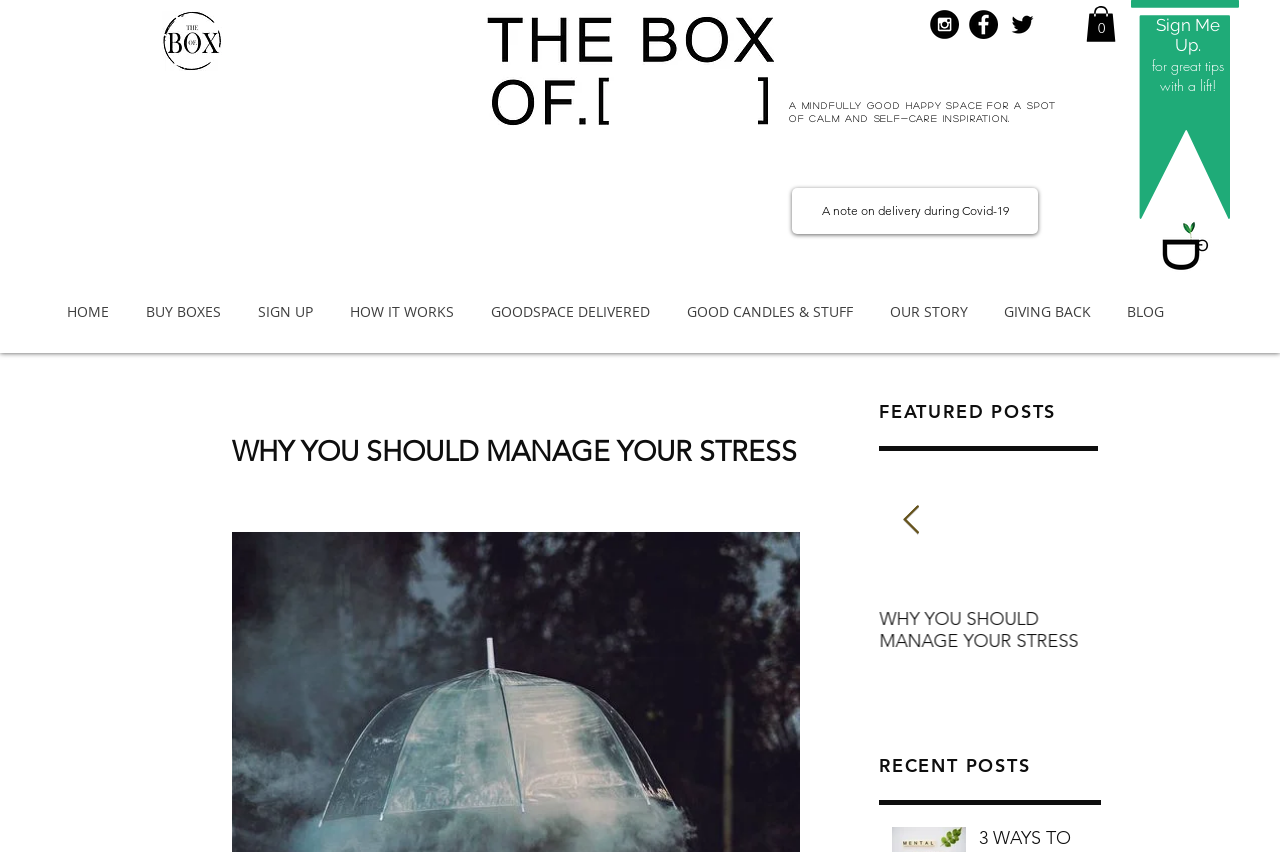Use a single word or phrase to answer the question: What social media platforms can you connect with?

Instagram, Facebook, Twitter